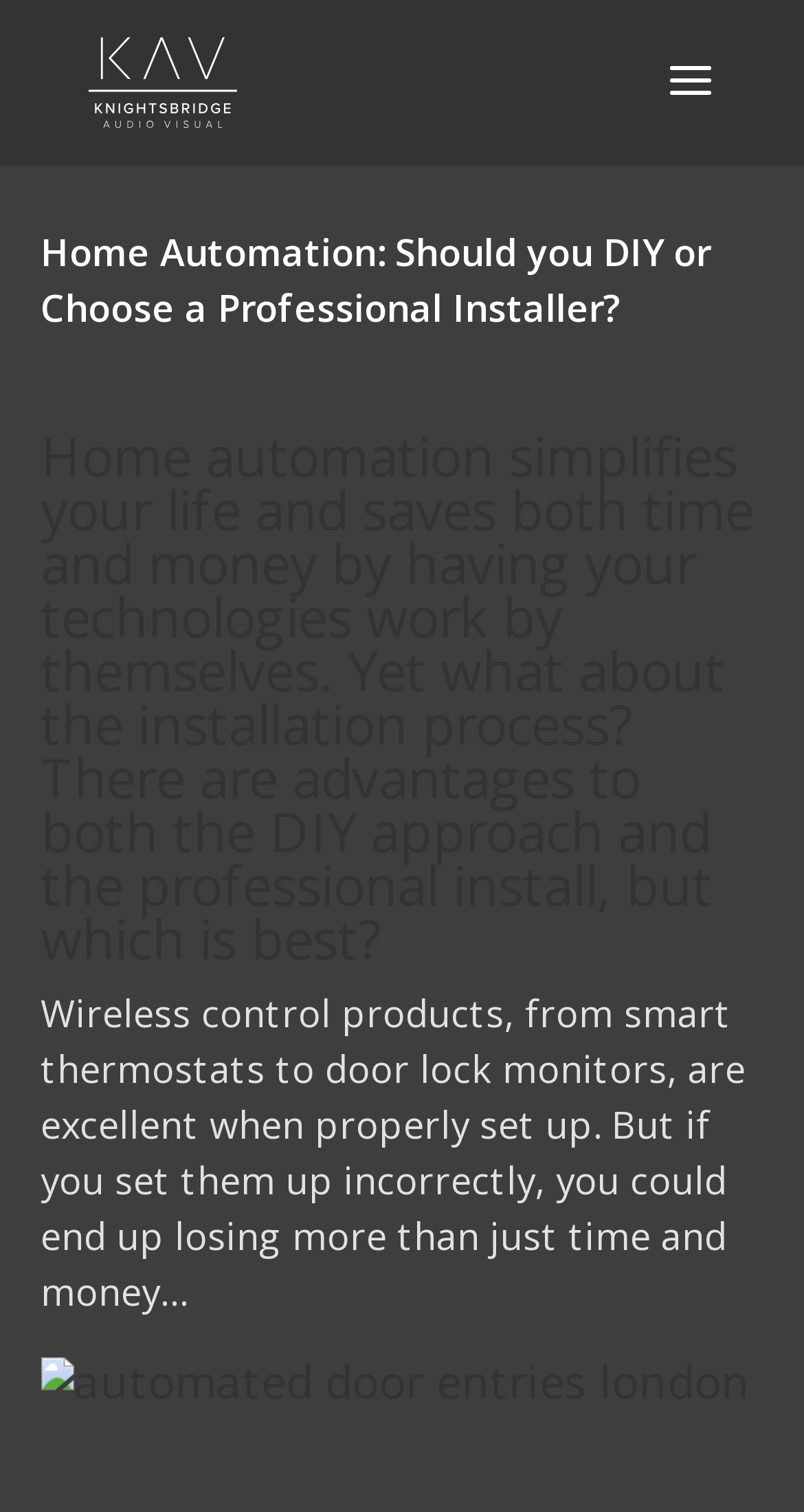Please determine and provide the text content of the webpage's heading.

Home Automation: Should you DIY or Choose a Professional Installer?